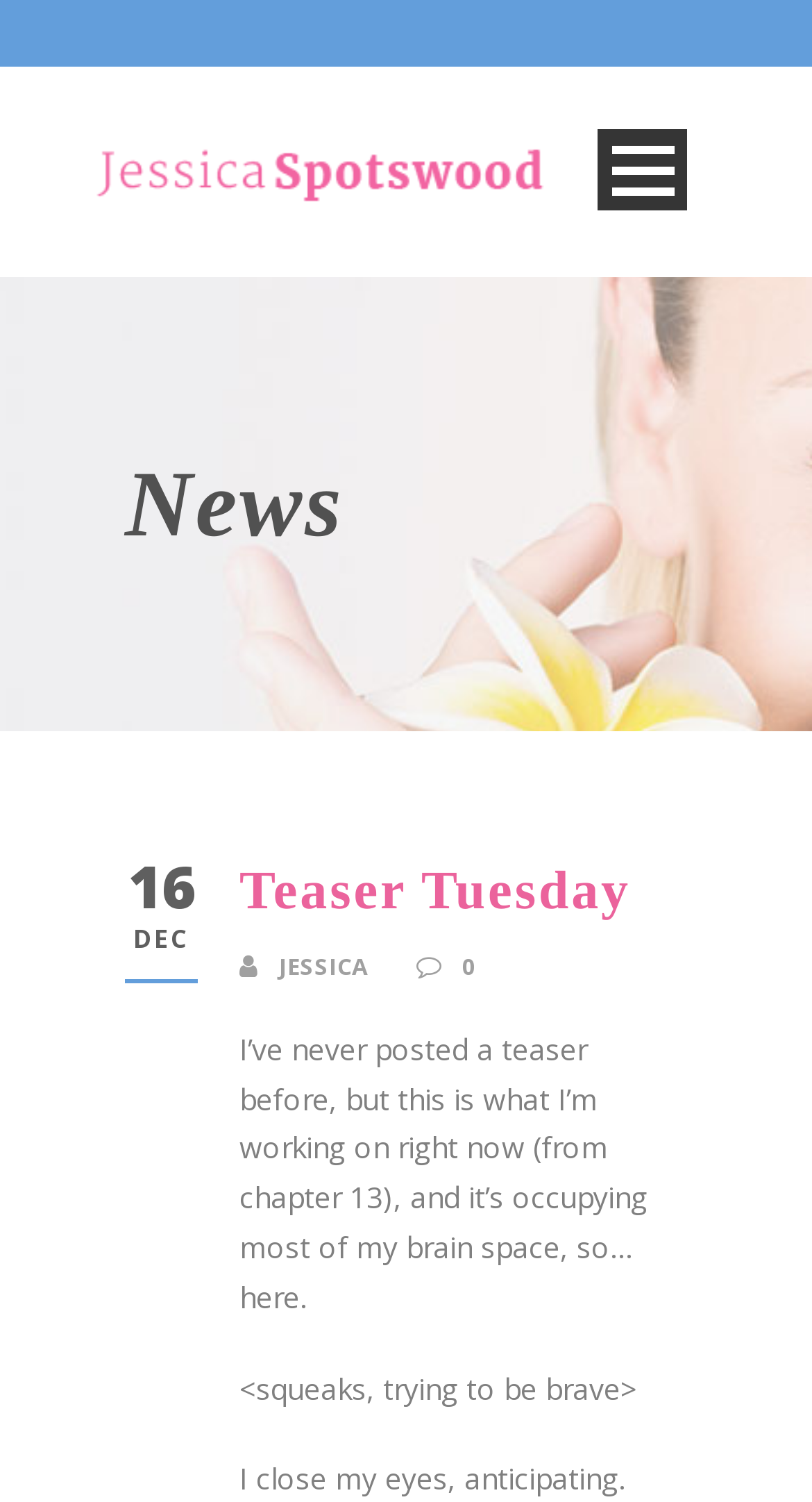Look at the image and give a detailed response to the following question: What is the current date?

The current date is mentioned in the StaticText elements '16' and 'DEC' which are likely part of a date display.